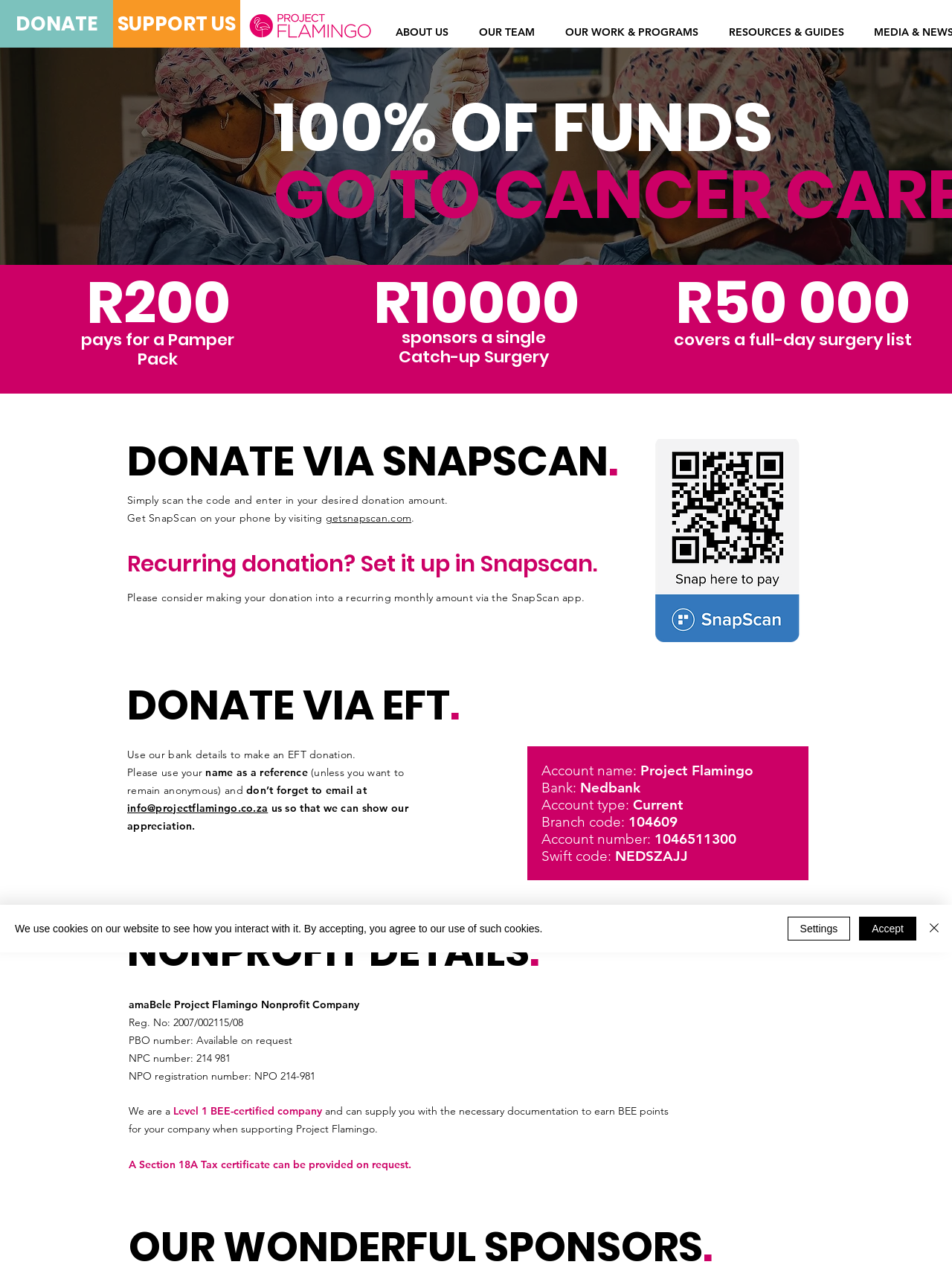Can you find the bounding box coordinates of the area I should click to execute the following instruction: "Click the R200 link"?

[0.044, 0.202, 0.289, 0.269]